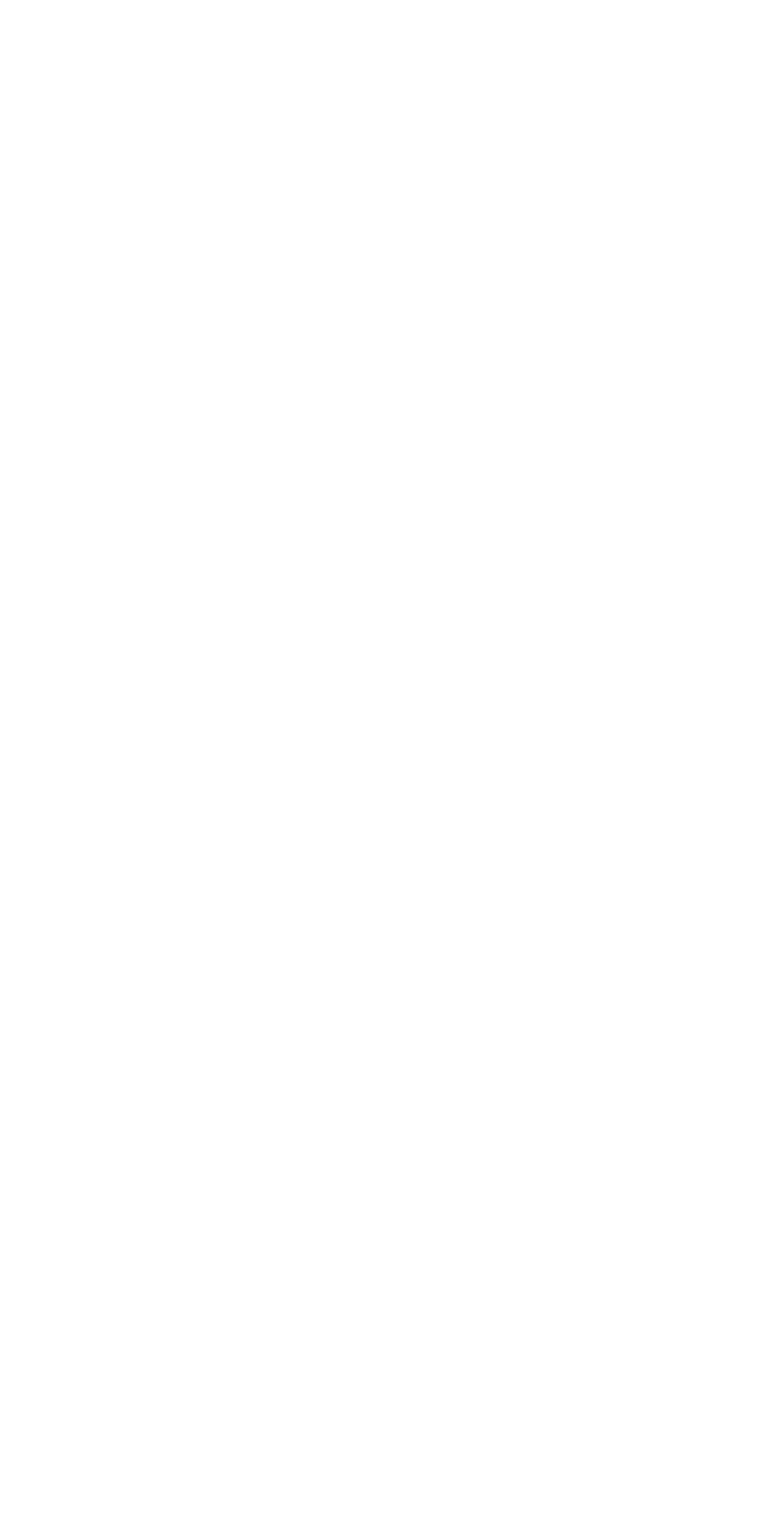What is the first heading on the webpage?
Using the image as a reference, answer with just one word or a short phrase.

ABOUT US